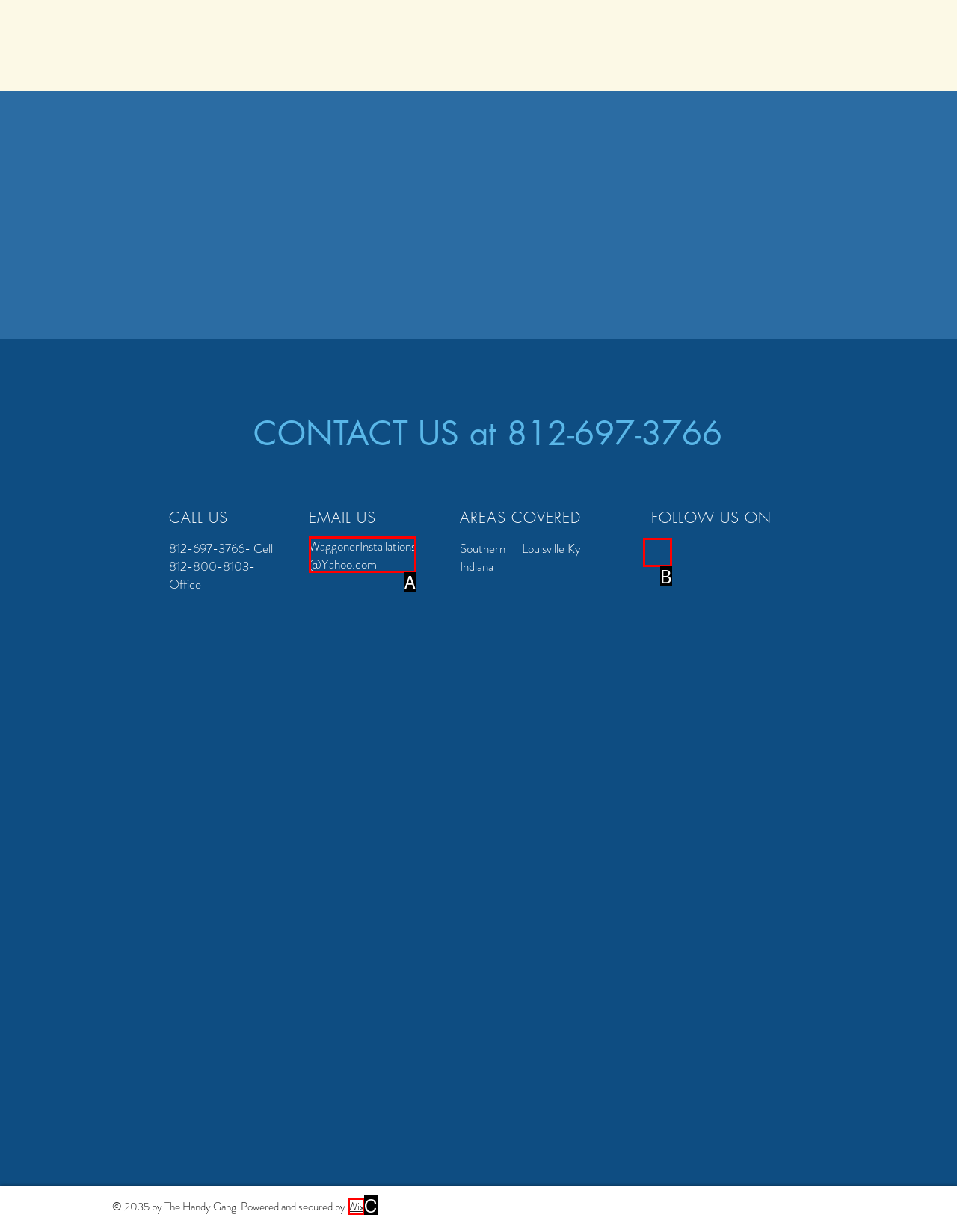Determine which option matches the description: alt="Virtually There support illustration". Answer using the letter of the option.

None